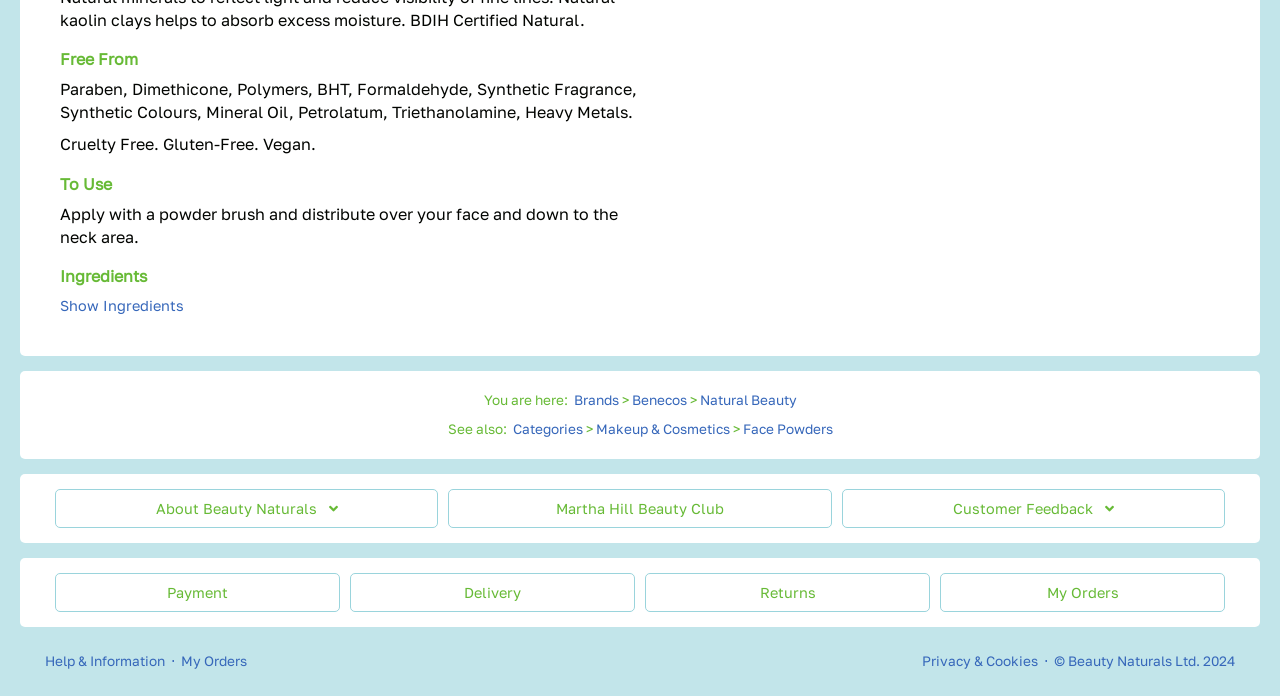Please identify the bounding box coordinates of where to click in order to follow the instruction: "Check 'My Orders'".

[0.734, 0.823, 0.957, 0.879]